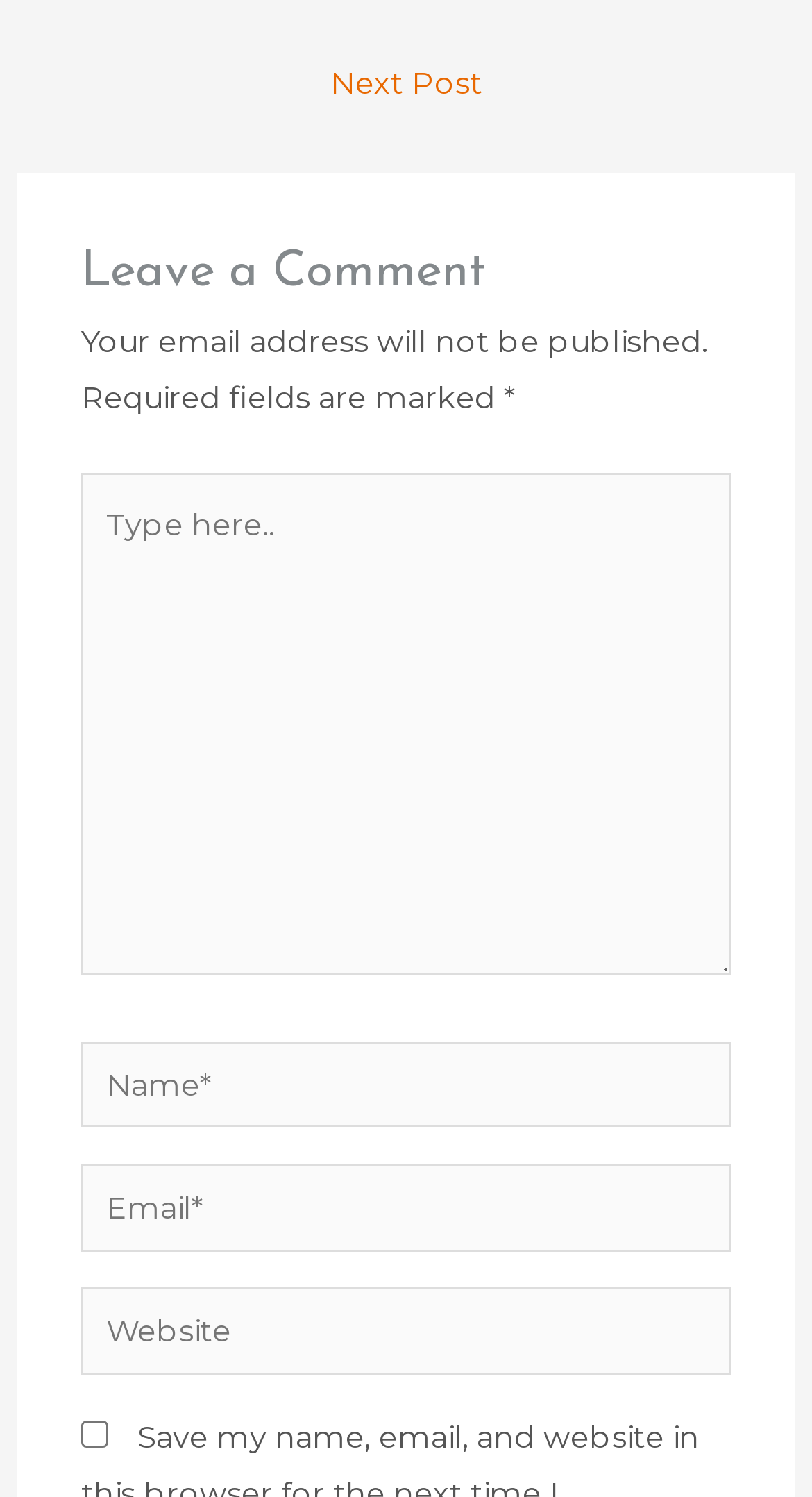Use one word or a short phrase to answer the question provided: 
What is the text above the comment form?

Leave a Comment